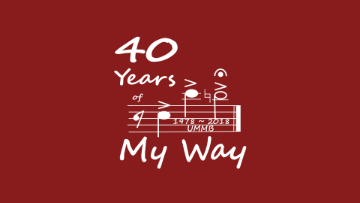Reply to the question with a brief word or phrase: What is the theme of the commemorative motif?

Music